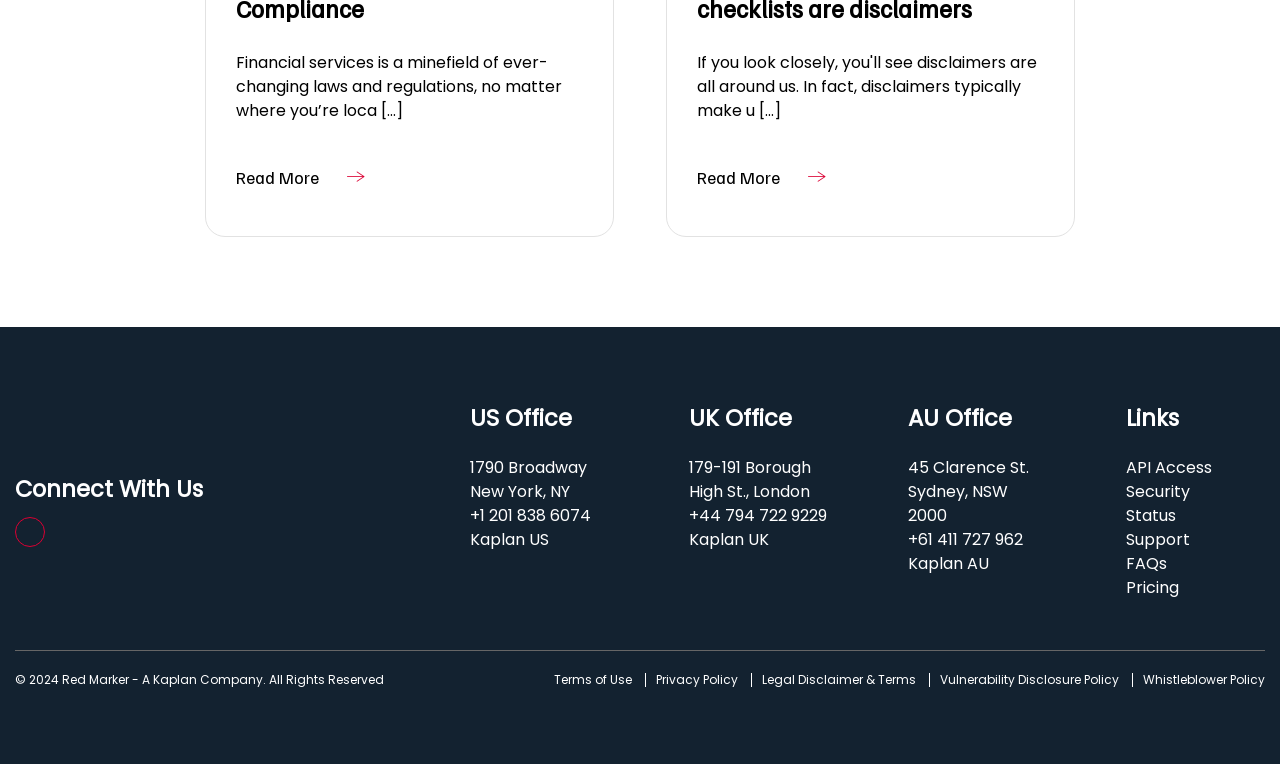Consider the image and give a detailed and elaborate answer to the question: 
What is the purpose of the 'Read More' links?

The 'Read More' links are likely used to access articles or blog posts related to financial services and marketing compliance, as indicated by the surrounding text and the links' descriptions.